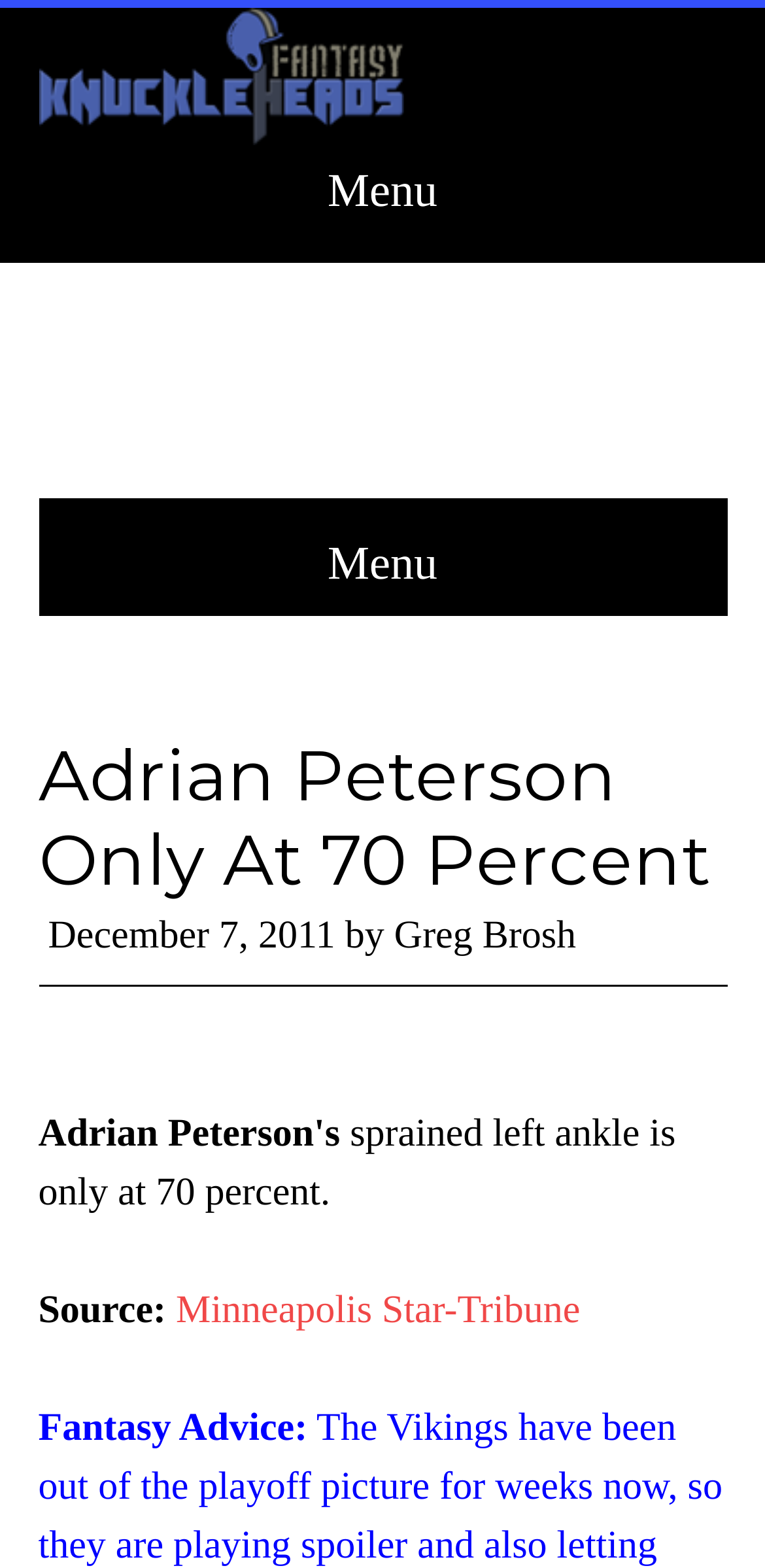Using the image as a reference, answer the following question in as much detail as possible:
When was the article published?

The publication date of the article can be found in the header section of the webpage, where the time information is provided. The text shows that the article was published on 'December 7, 2011'.